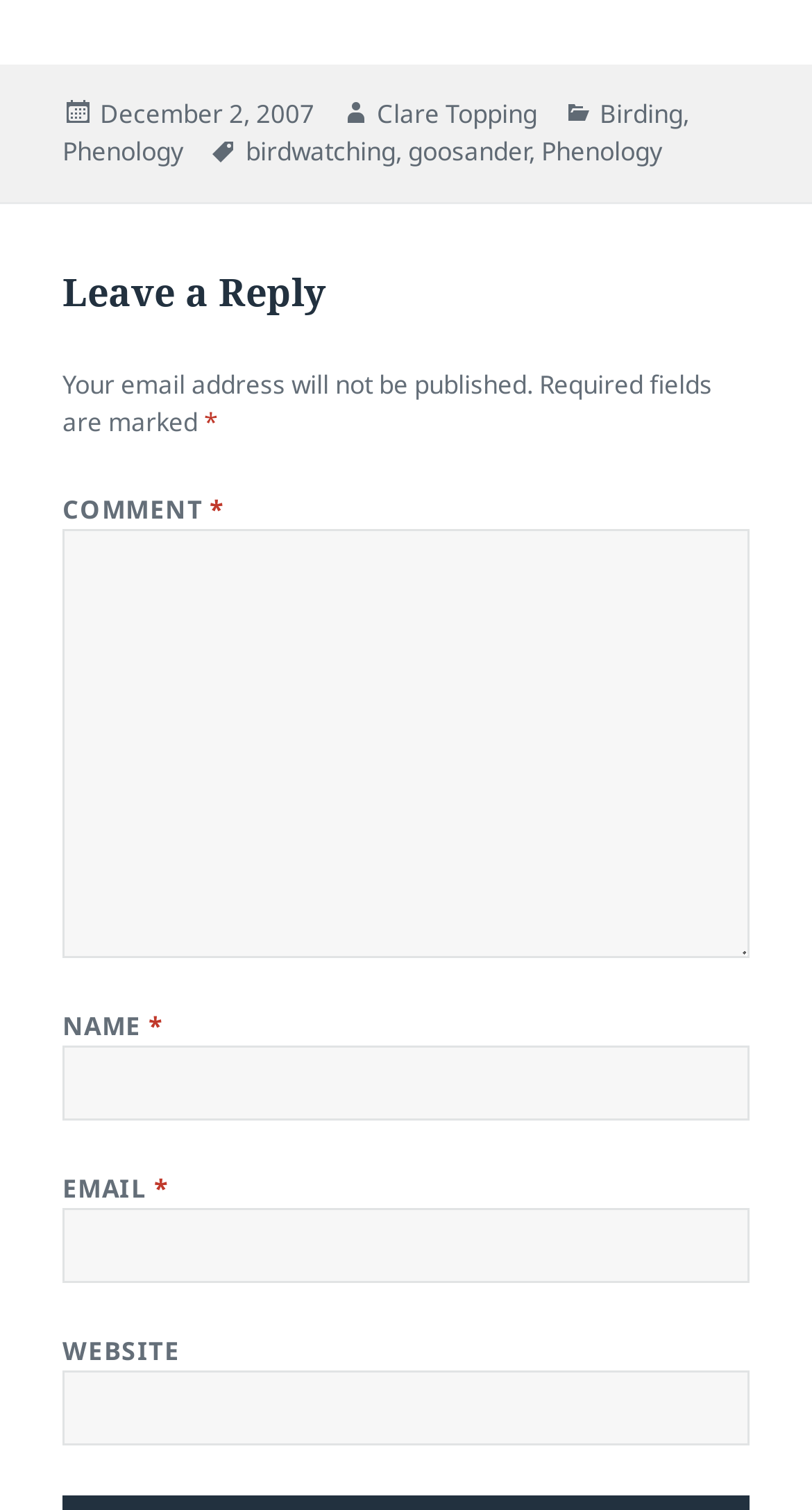Please specify the bounding box coordinates of the region to click in order to perform the following instruction: "click on the category Birding".

[0.738, 0.063, 0.841, 0.088]